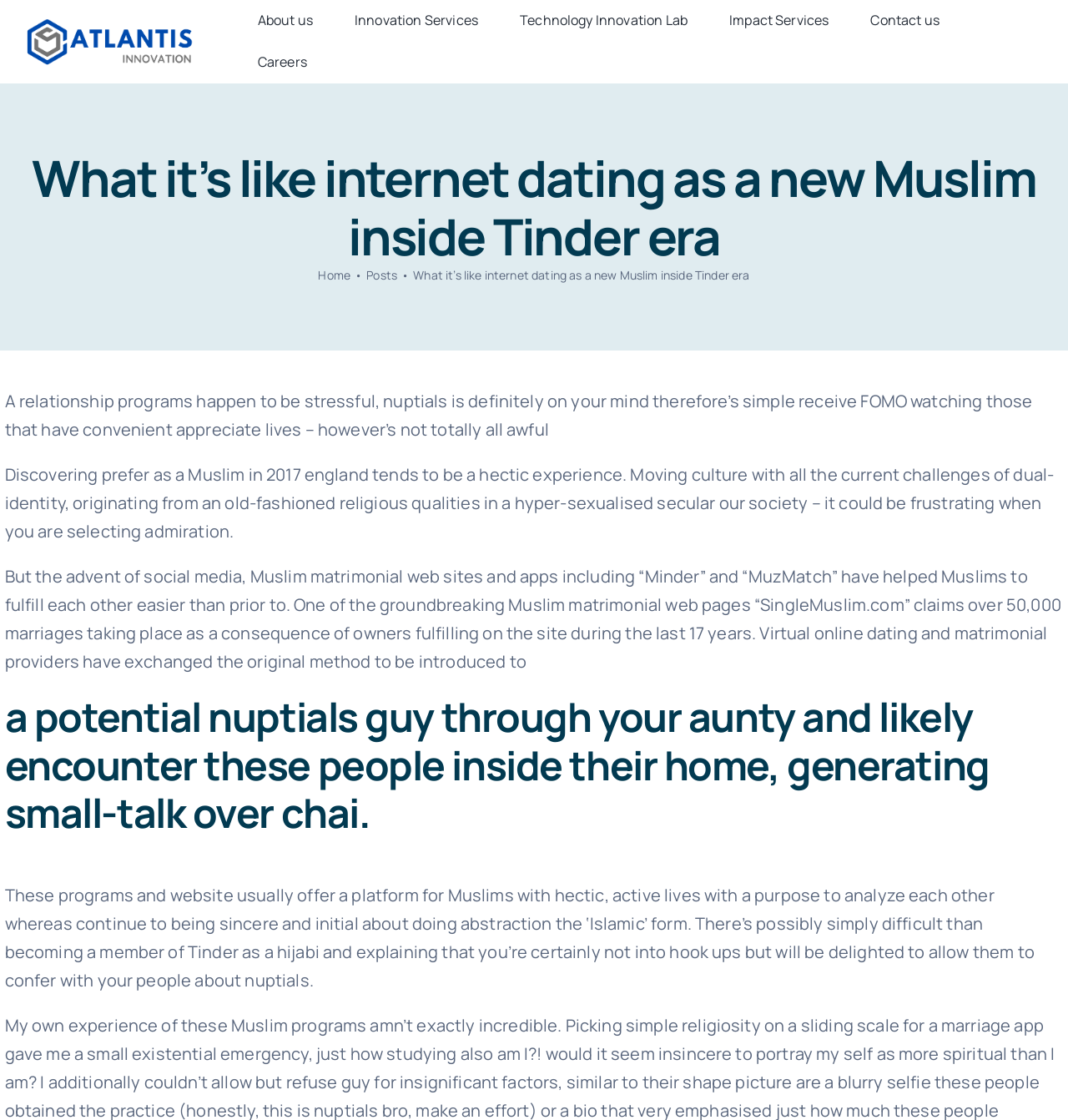Given the element description tmj, predict the bounding box coordinates for the UI element in the webpage screenshot. The format should be (top-left x, top-left y, bottom-right x, bottom-right y), and the values should be between 0 and 1.

None